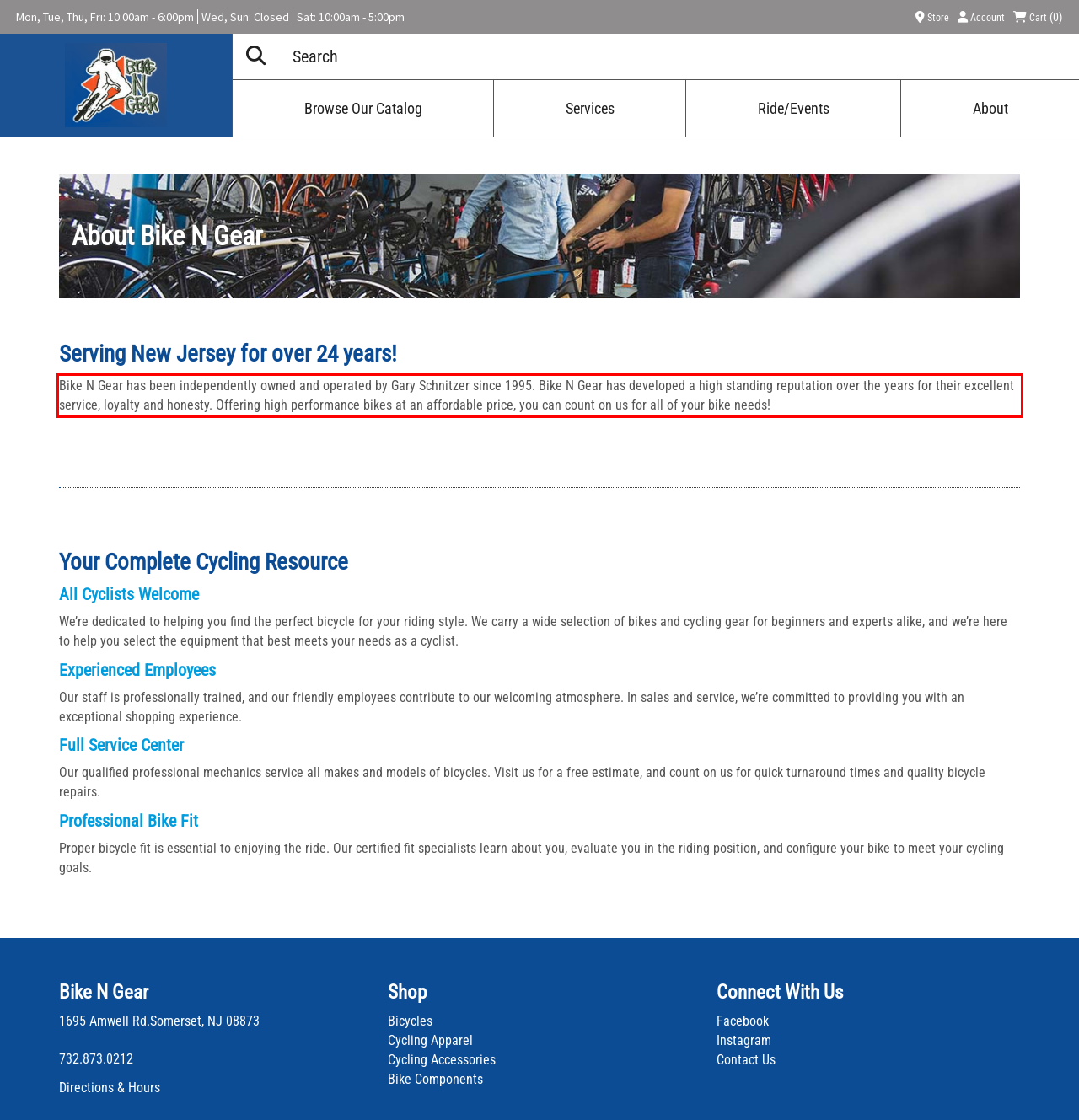You are looking at a screenshot of a webpage with a red rectangle bounding box. Use OCR to identify and extract the text content found inside this red bounding box.

Bike N Gear has been independently owned and operated by Gary Schnitzer since 1995. Bike N Gear has developed a high standing reputation over the years for their excellent service, loyalty and honesty. Offering high performance bikes at an affordable price, you can count on us for all of your bike needs!